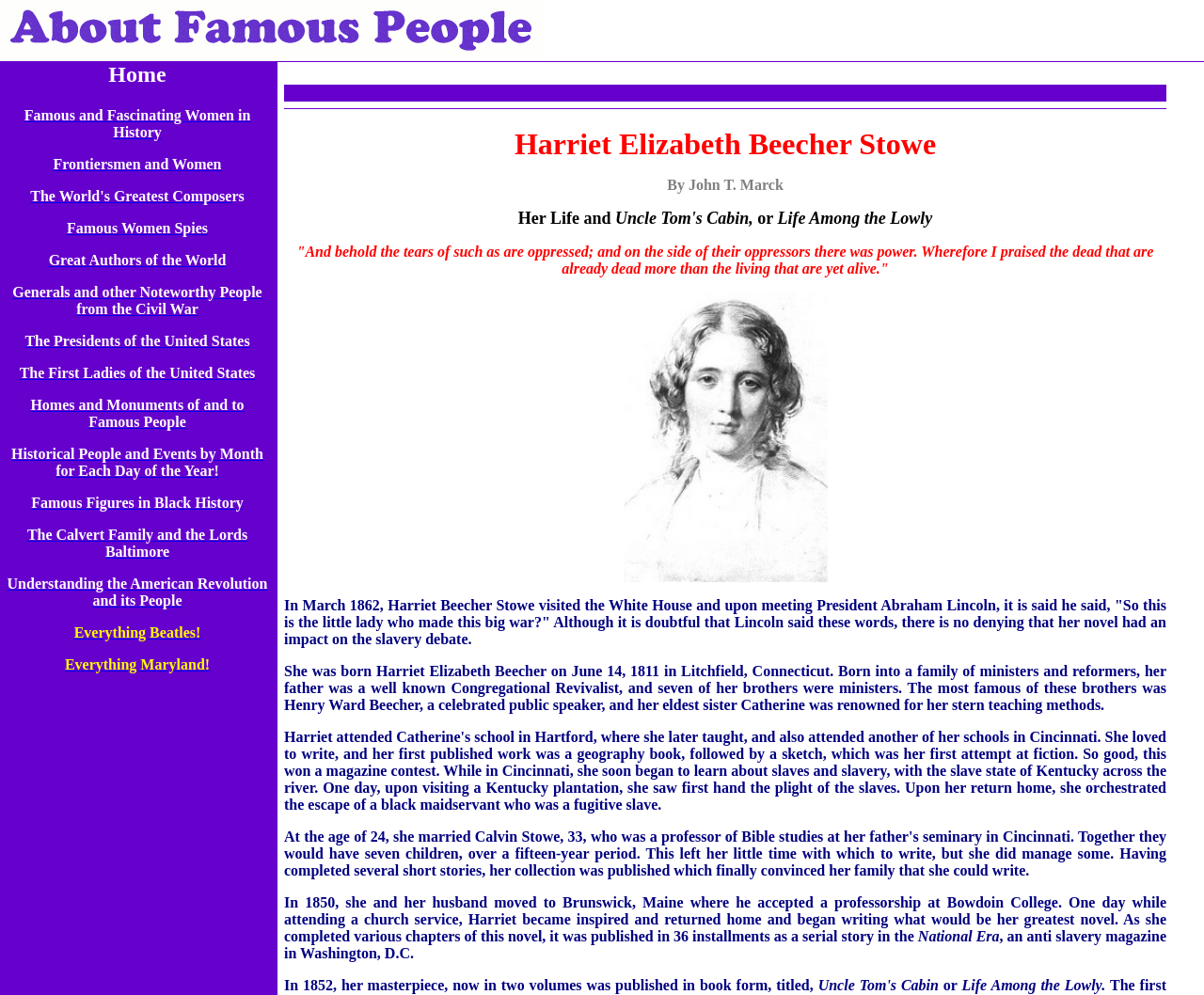Respond to the question below with a single word or phrase:
How many images are on the webpage?

5